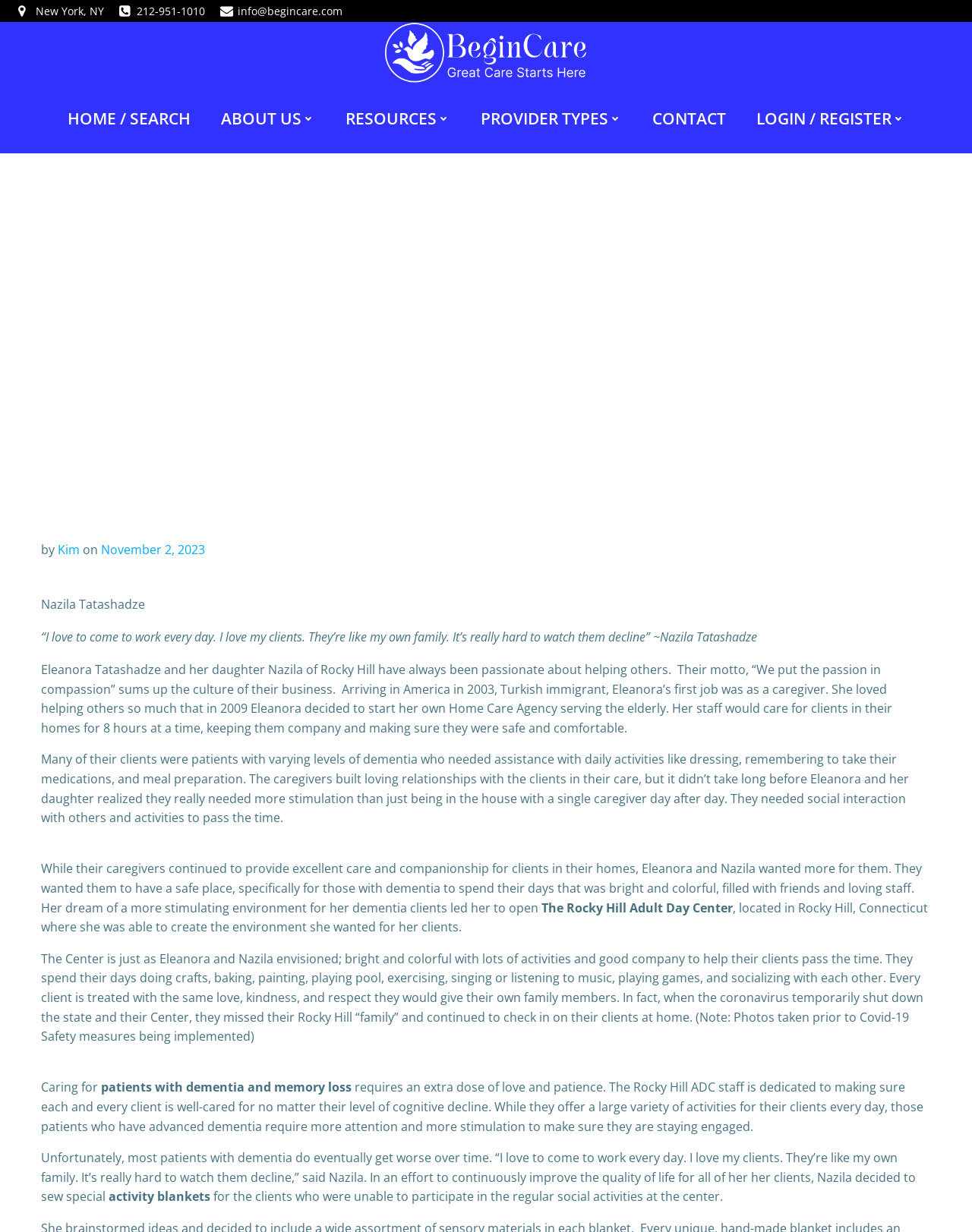Can you look at the image and give a comprehensive answer to the question:
What is the relationship between Eleanora and Nazila?

I found the answer by reading the text in the StaticText element, which mentions Eleanora and Nazila as 'mother and daughter' who have always been passionate about helping others.